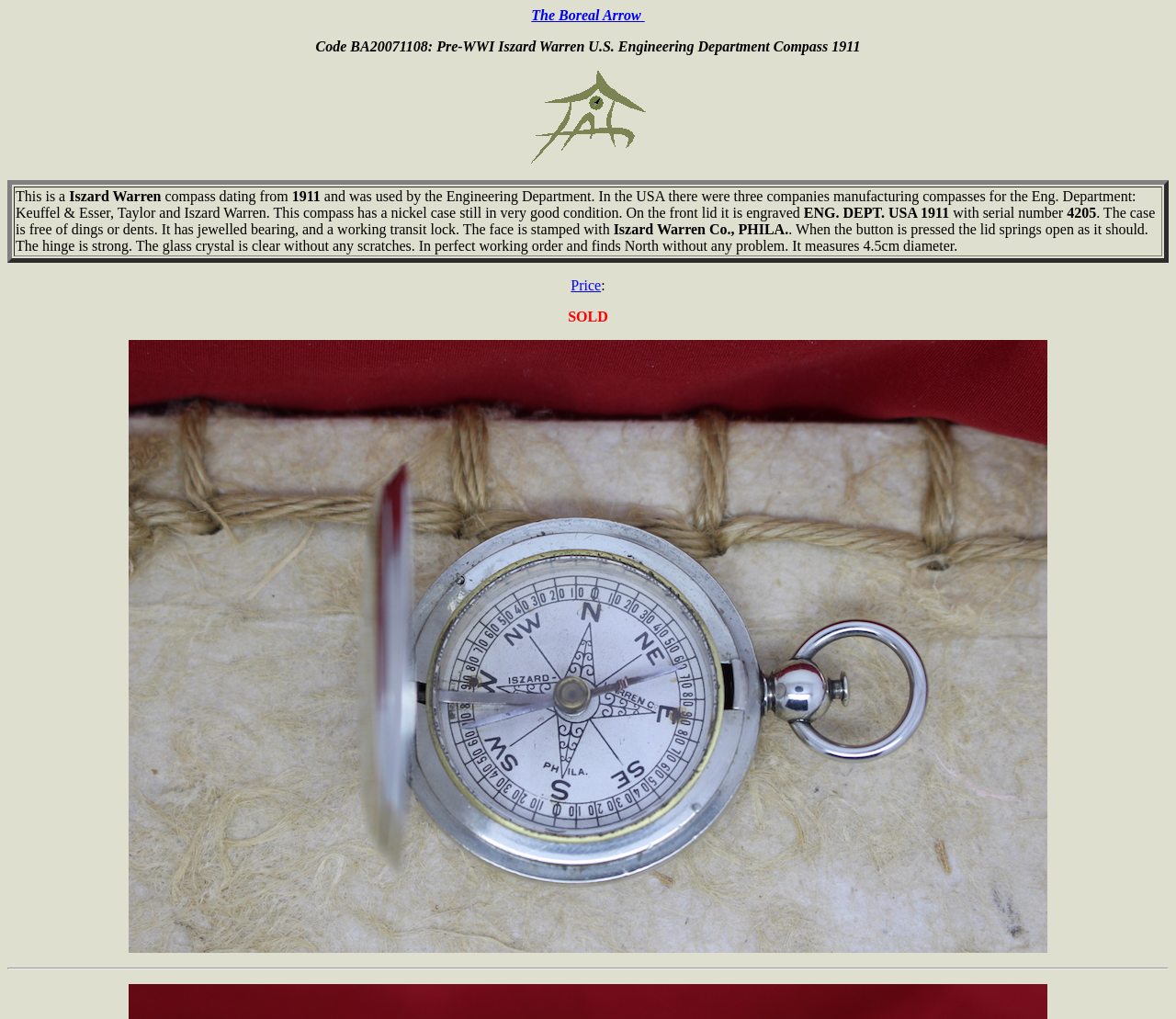What is the year of the compass?
Please answer the question with a detailed and comprehensive explanation.

The year of the compass can be found in the text description of the compass, which states 'Pre-WWI Iszard Warren U.S. Engineering Department Compass 1911'. This indicates that the compass was made in 1911.